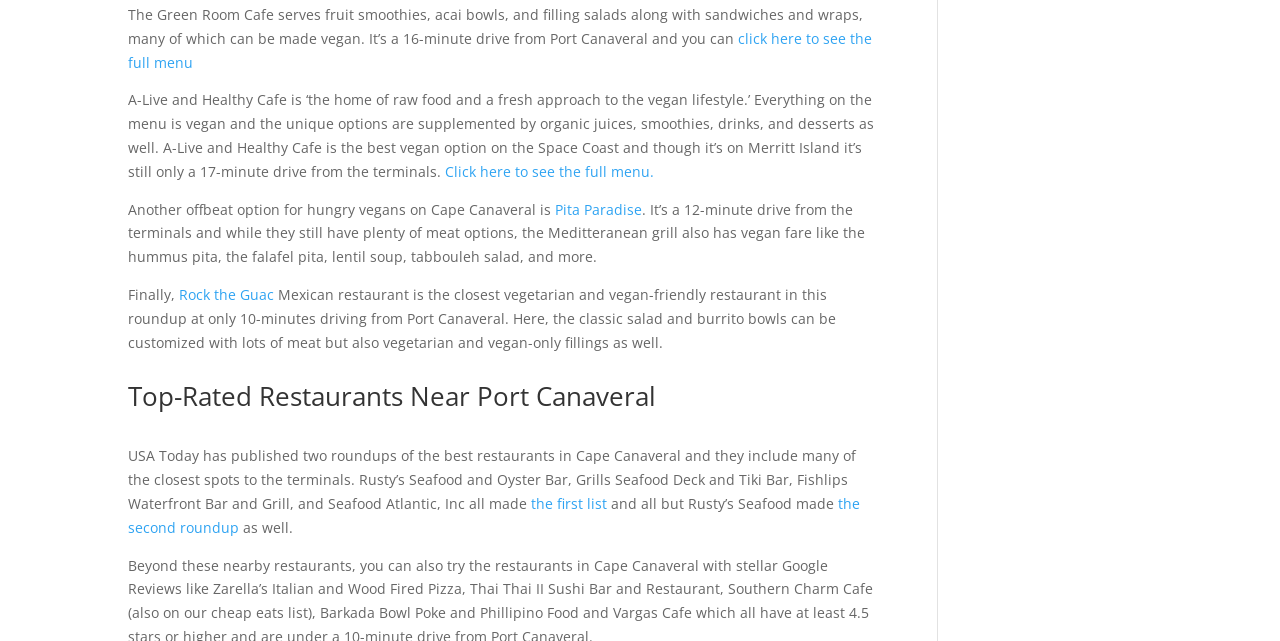What is the name of the Mediterranean grill mentioned?
Refer to the image and offer an in-depth and detailed answer to the question.

The text mentions Pita Paradise as a Mediterranean grill that has vegan fare like hummus pita, falafel pita, lentil soup, tabbouleh salad, and more.